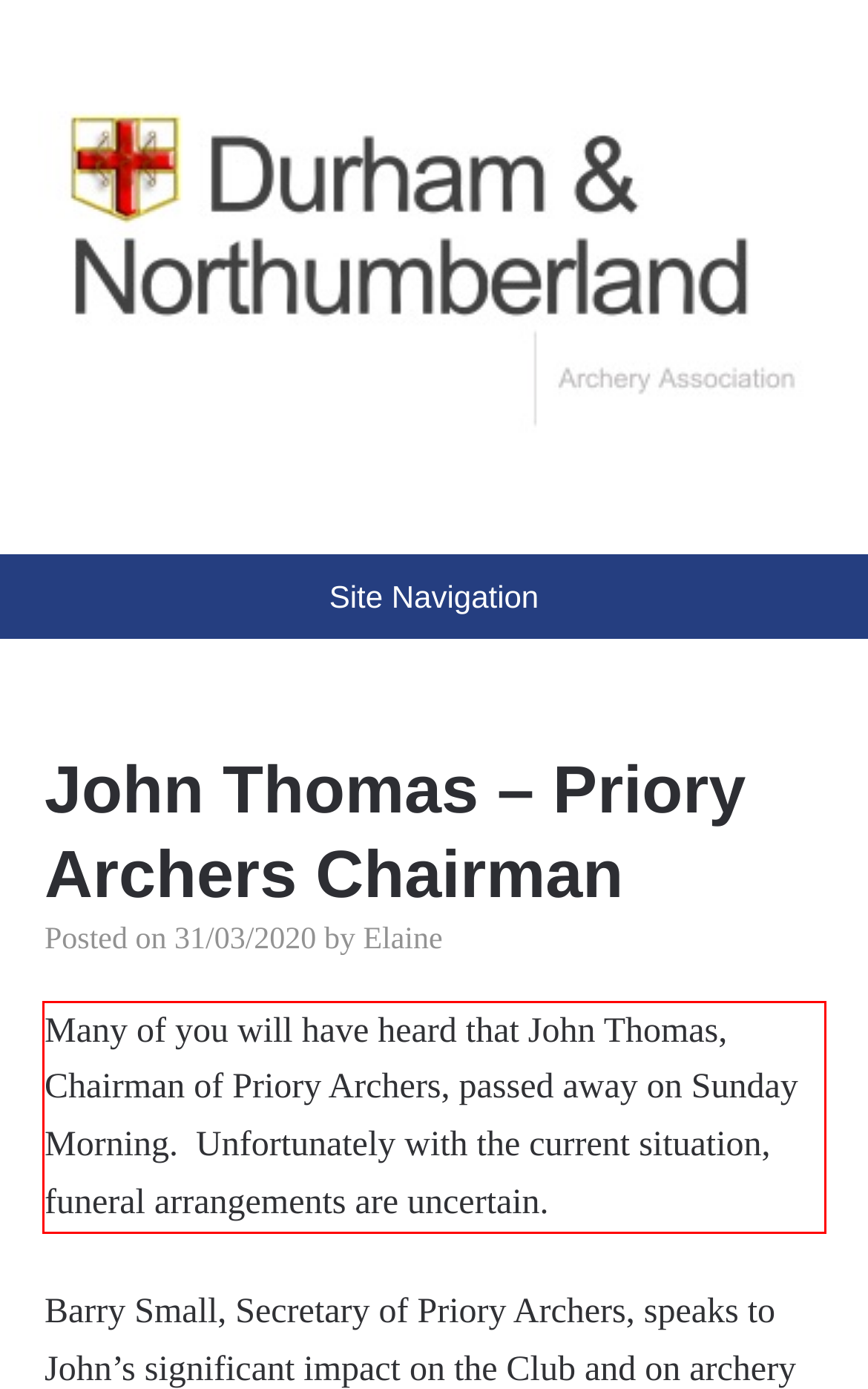Locate the red bounding box in the provided webpage screenshot and use OCR to determine the text content inside it.

Many of you will have heard that John Thomas, Chairman of Priory Archers, passed away on Sunday Morning. Unfortunately with the current situation, funeral arrangements are uncertain.